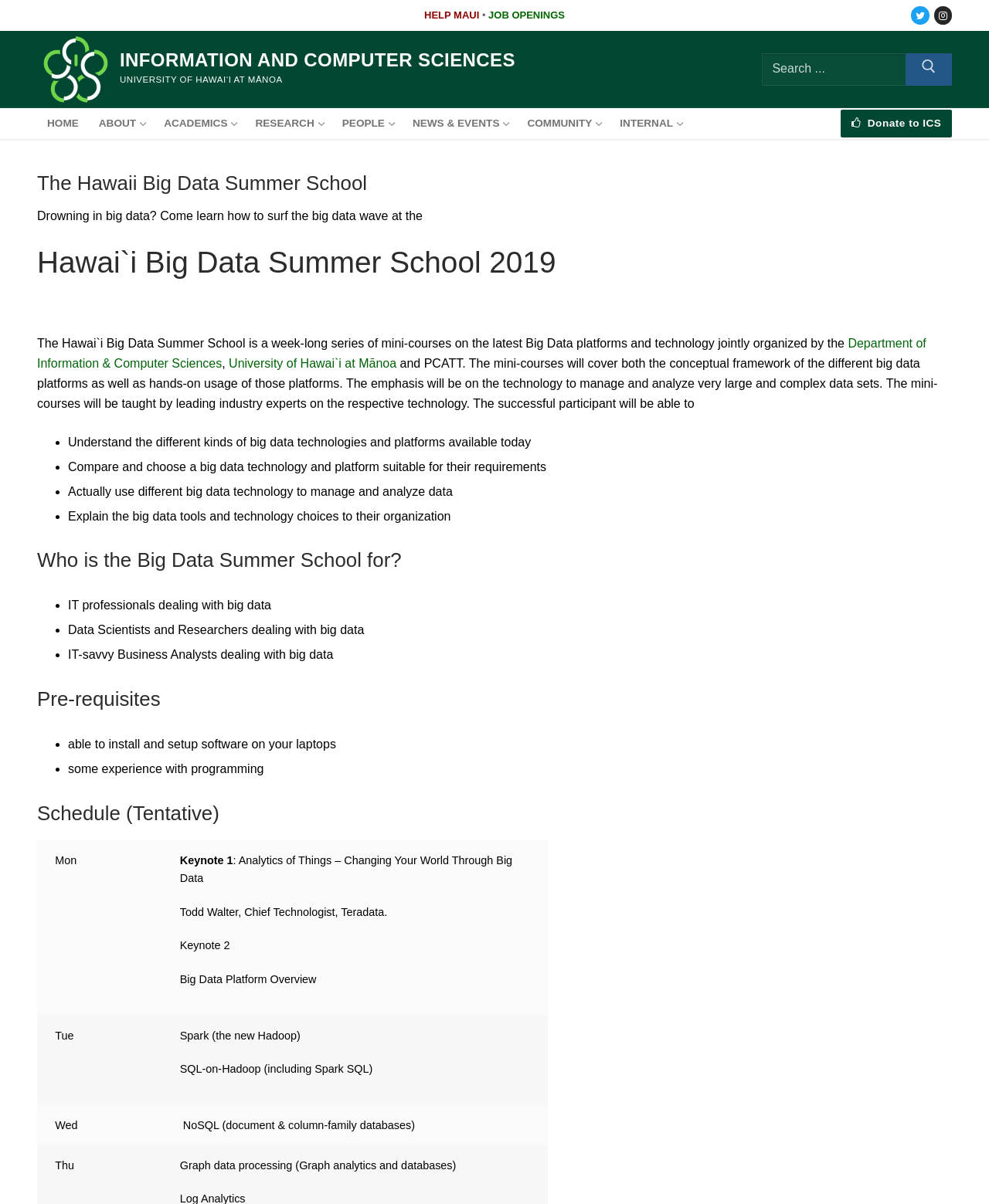Find and extract the text of the primary heading on the webpage.

The Hawaii Big Data Summer School